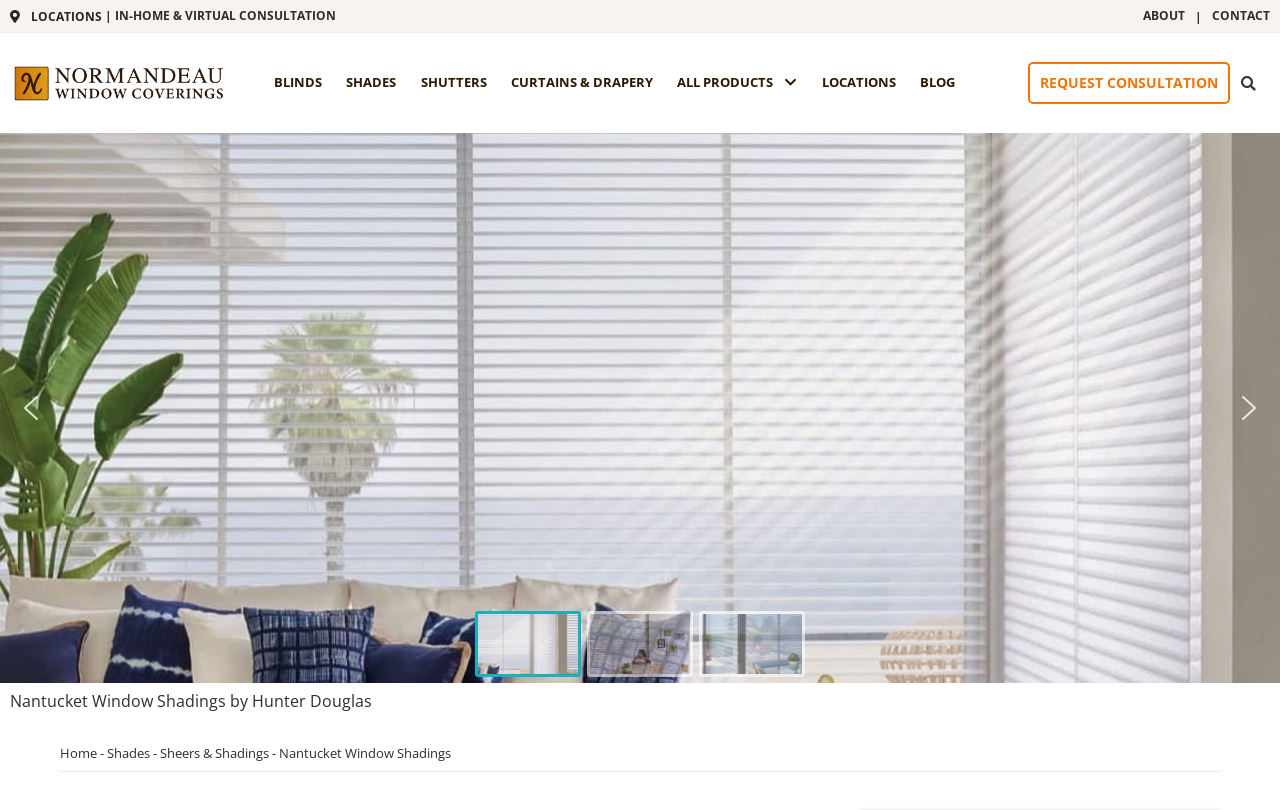Identify the coordinates of the bounding box for the element that must be clicked to accomplish the instruction: "Click on LOCATIONS".

[0.008, 0.007, 0.08, 0.034]